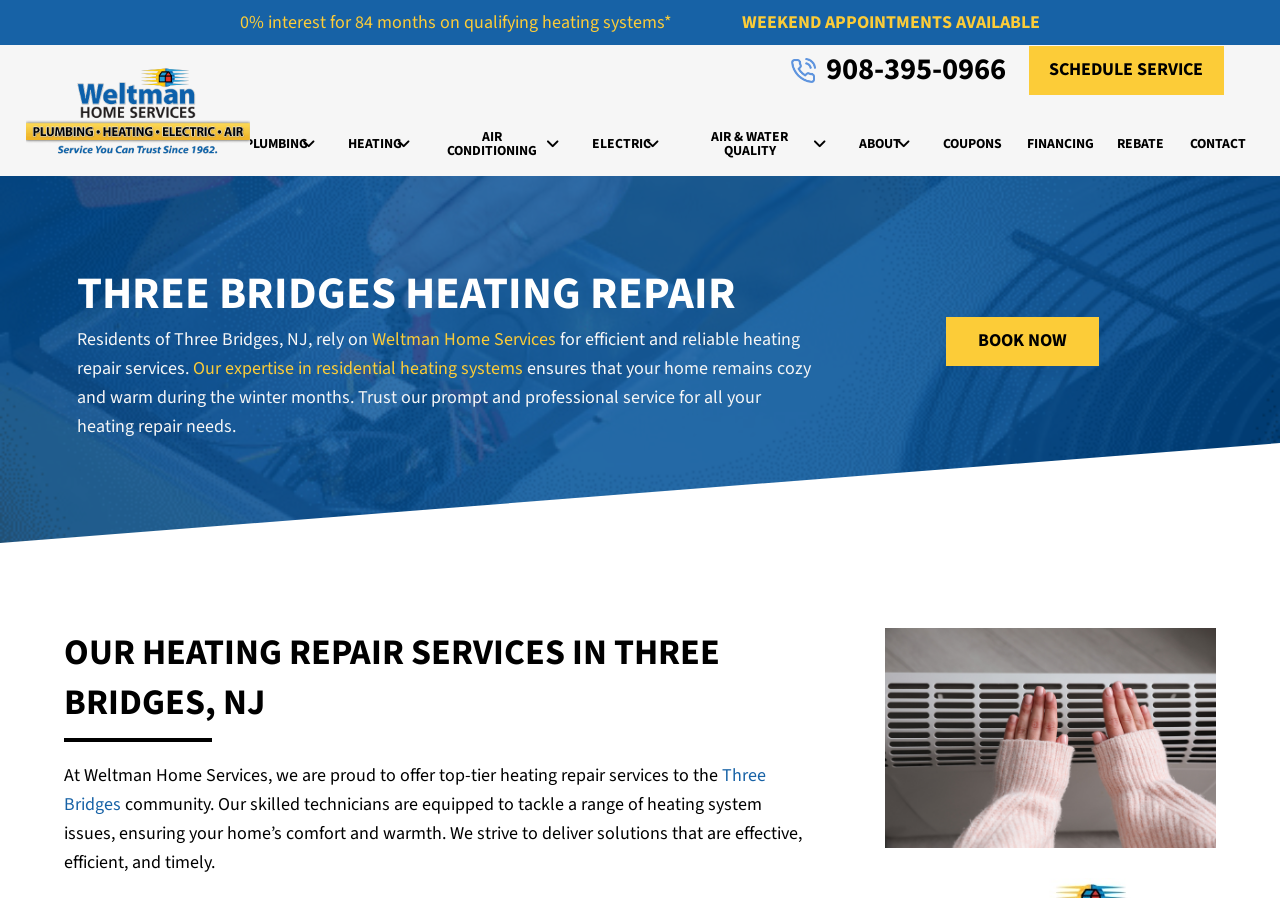Find the bounding box coordinates of the element to click in order to complete the given instruction: "Call the phone number for more information."

[0.614, 0.056, 0.79, 0.101]